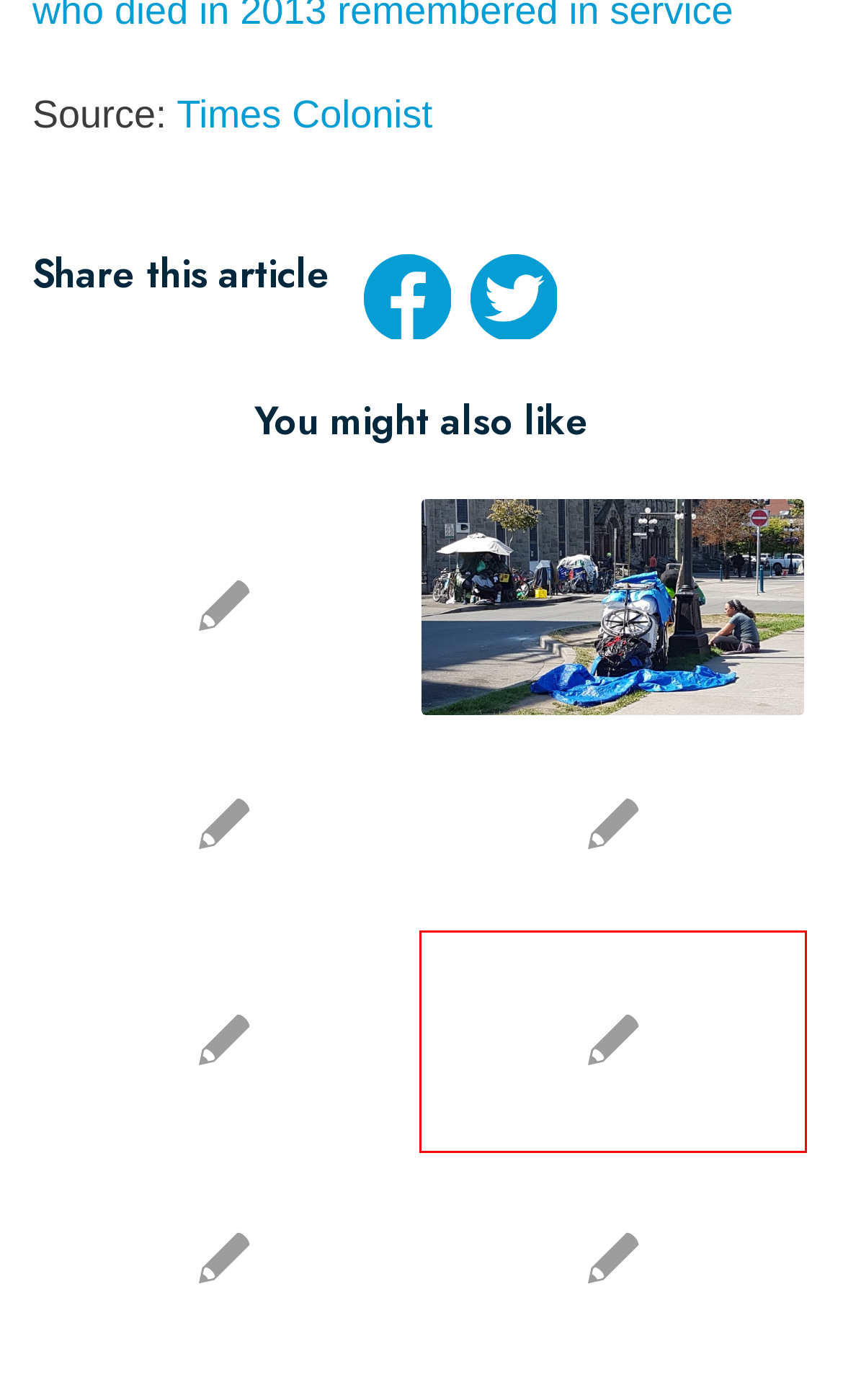You are presented with a screenshot of a webpage containing a red bounding box around an element. Determine which webpage description best describes the new webpage after clicking on the highlighted element. Here are the candidates:
A. For many on Victoria's streets, hope comes with a cup of coffee - Victoria Homelessness
B. Youngsters collecting warm socks for the homeless - Victoria Homelessness
C. Editorial: Fair Elections Act makes it worse - Victoria Homelessness
D. Mustard Seed walks to fight poverty - Victoria Homelessness
E. Socks pour in for the homeless - Victoria Homelessness
F. Victoria task force proposes outreach team to help city's most vulnerable - Victoria Homelessness
G. Heat puts Homeless at Greater Risk - Victoria Homelessness
H. Victoria Homelessness | Supporting The Homeless In Victoria, BC

B